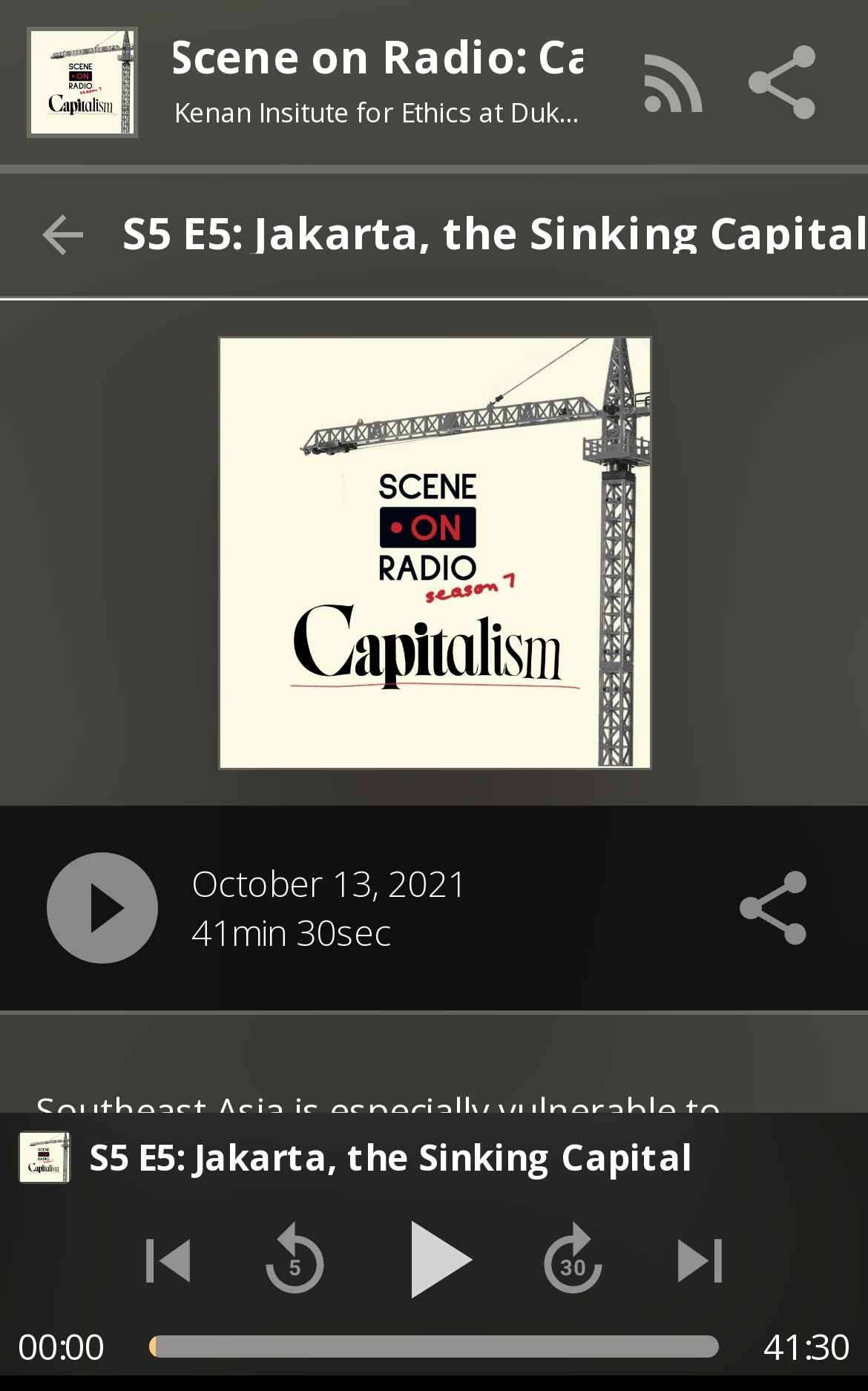What is the purpose of the button with the image of a share icon?
Please give a detailed and elaborate answer to the question.

The button with the image of a share icon is likely used to share the content of the webpage, as it is a common convention in web design to use such an icon for sharing functionality.